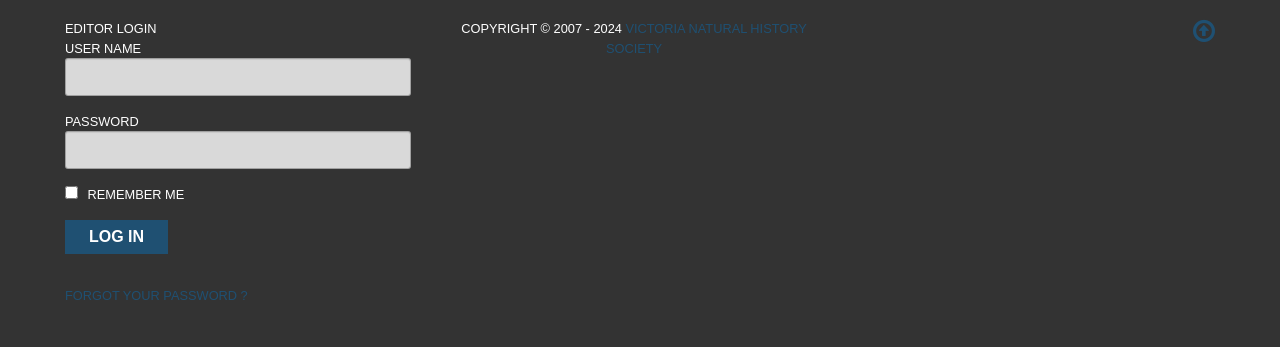What is the purpose of the checkbox in the login form?
We need a detailed and meticulous answer to the question.

The checkbox in the login form is for 'REMEMBER ME' which is a checkbox element located below the 'PASSWORD' input field with bounding box coordinates [0.051, 0.536, 0.061, 0.573].